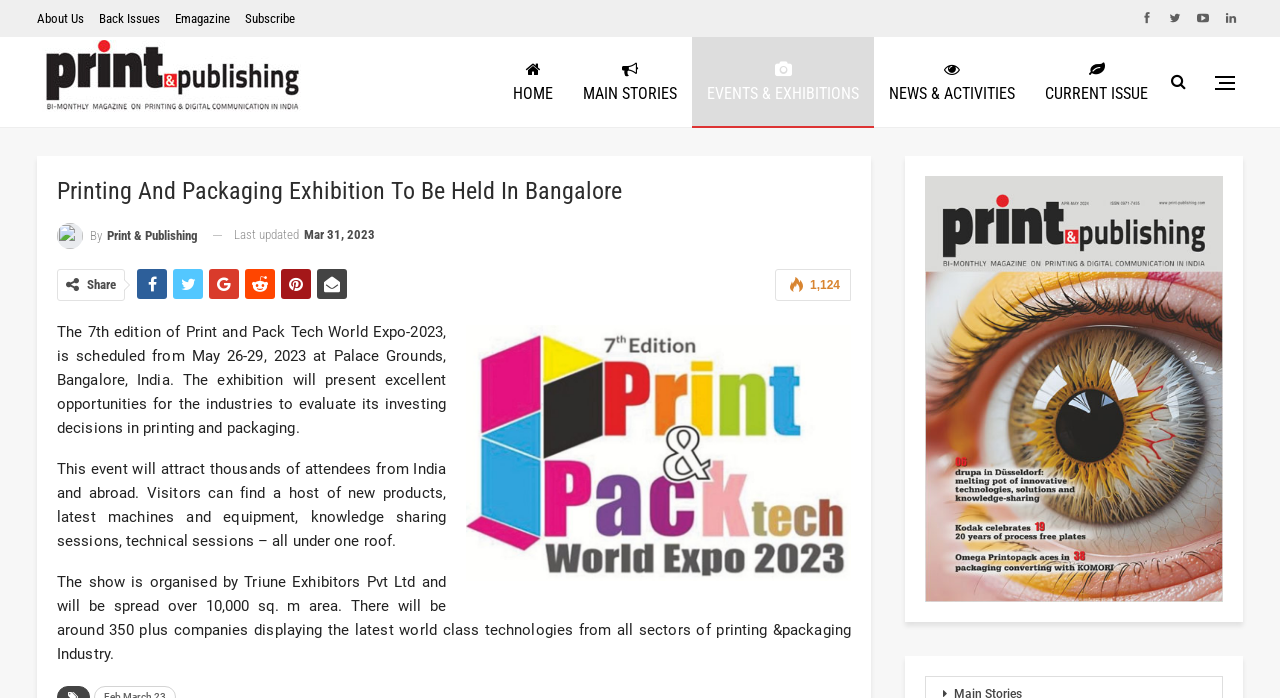Locate the bounding box of the UI element described in the following text: "Emagazine".

[0.137, 0.016, 0.18, 0.037]